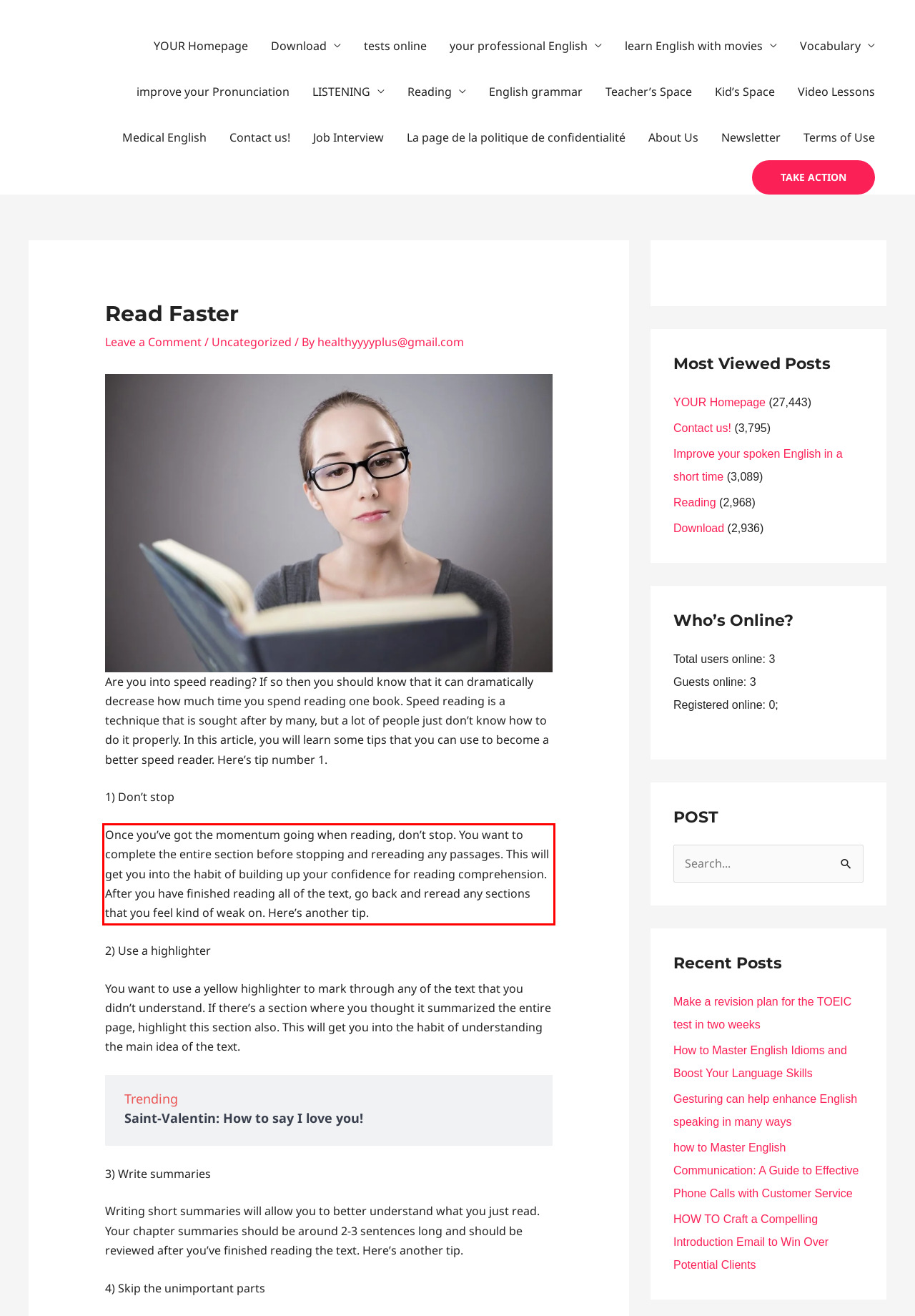Review the webpage screenshot provided, and perform OCR to extract the text from the red bounding box.

Once you’ve got the momentum going when reading, don’t stop. You want to complete the entire section before stopping and rereading any passages. This will get you into the habit of building up your confidence for reading comprehension. After you have finished reading all of the text, go back and reread any sections that you feel kind of weak on. Here’s another tip.